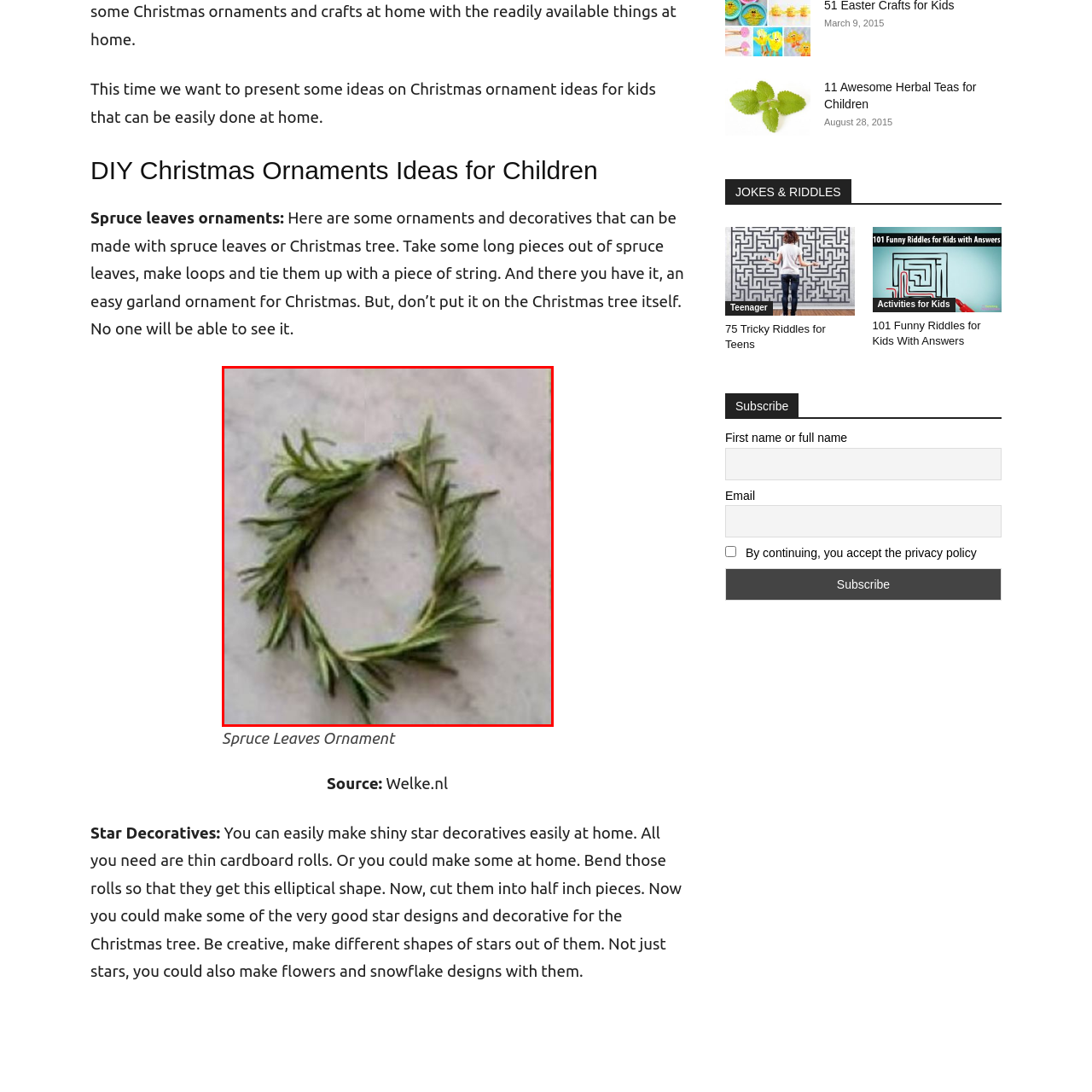Inspect the image surrounded by the red outline and respond to the question with a brief word or phrase:
What is the purpose of this DIY project?

Fostering creativity